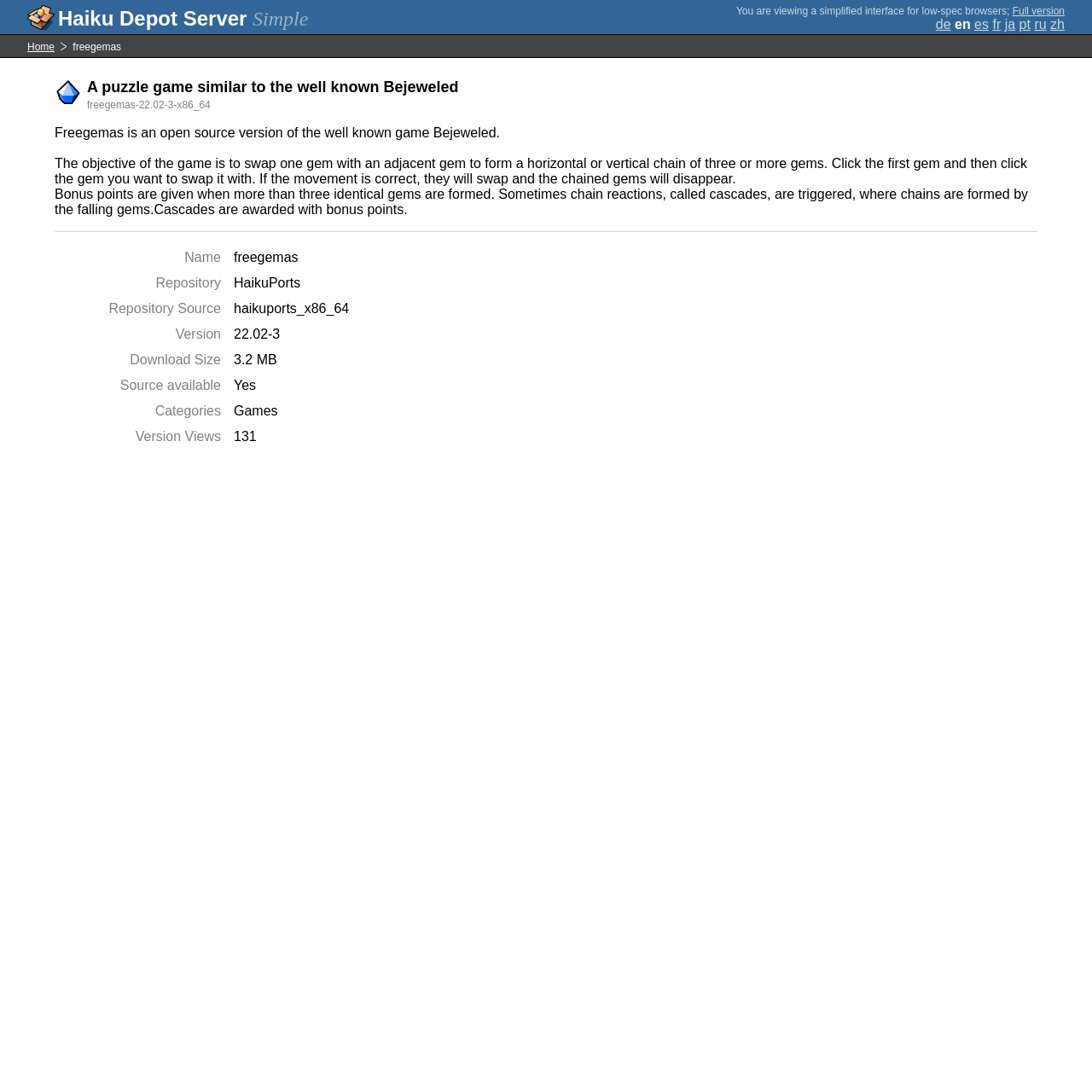Please analyze the image and give a detailed answer to the question:
What is the category of the game?

The category of the game is mentioned in the description list term 'Categories' with the corresponding detail 'Games'.